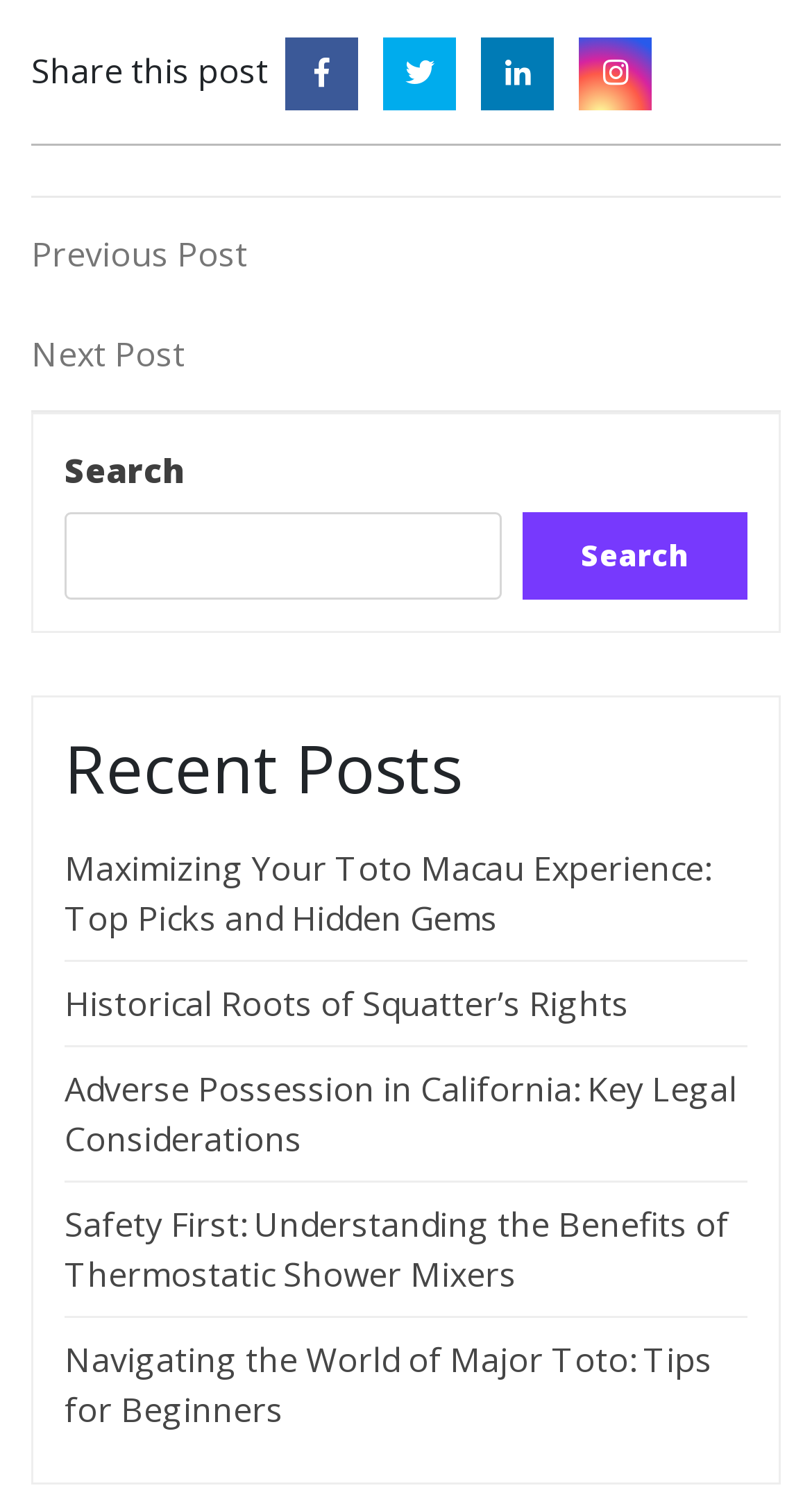Identify the bounding box coordinates for the element that needs to be clicked to fulfill this instruction: "Search for something". Provide the coordinates in the format of four float numbers between 0 and 1: [left, top, right, bottom].

[0.644, 0.344, 0.921, 0.403]